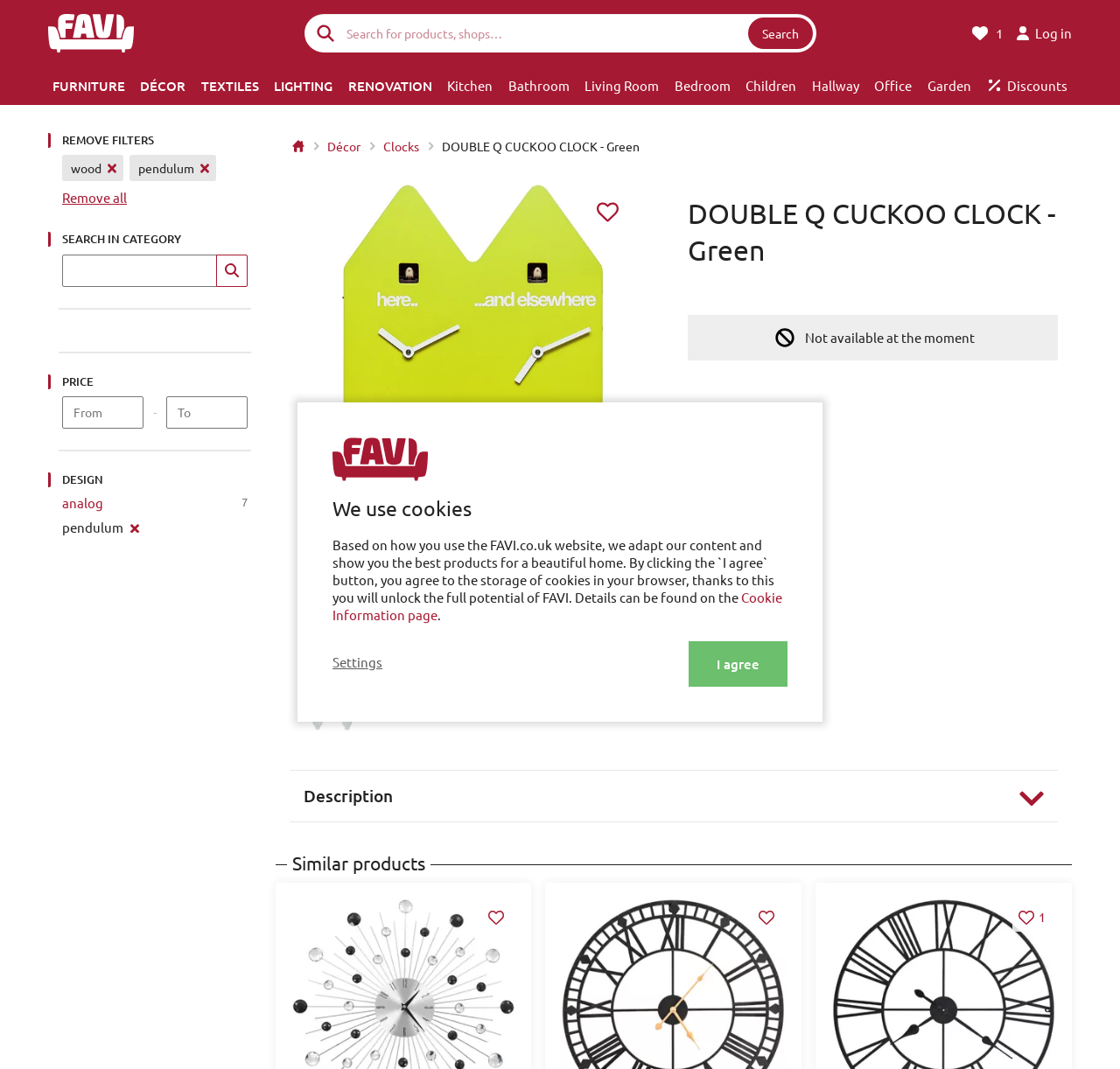Please find the bounding box coordinates of the element that needs to be clicked to perform the following instruction: "Filter by price". The bounding box coordinates should be four float numbers between 0 and 1, represented as [left, top, right, bottom].

[0.055, 0.349, 0.084, 0.364]